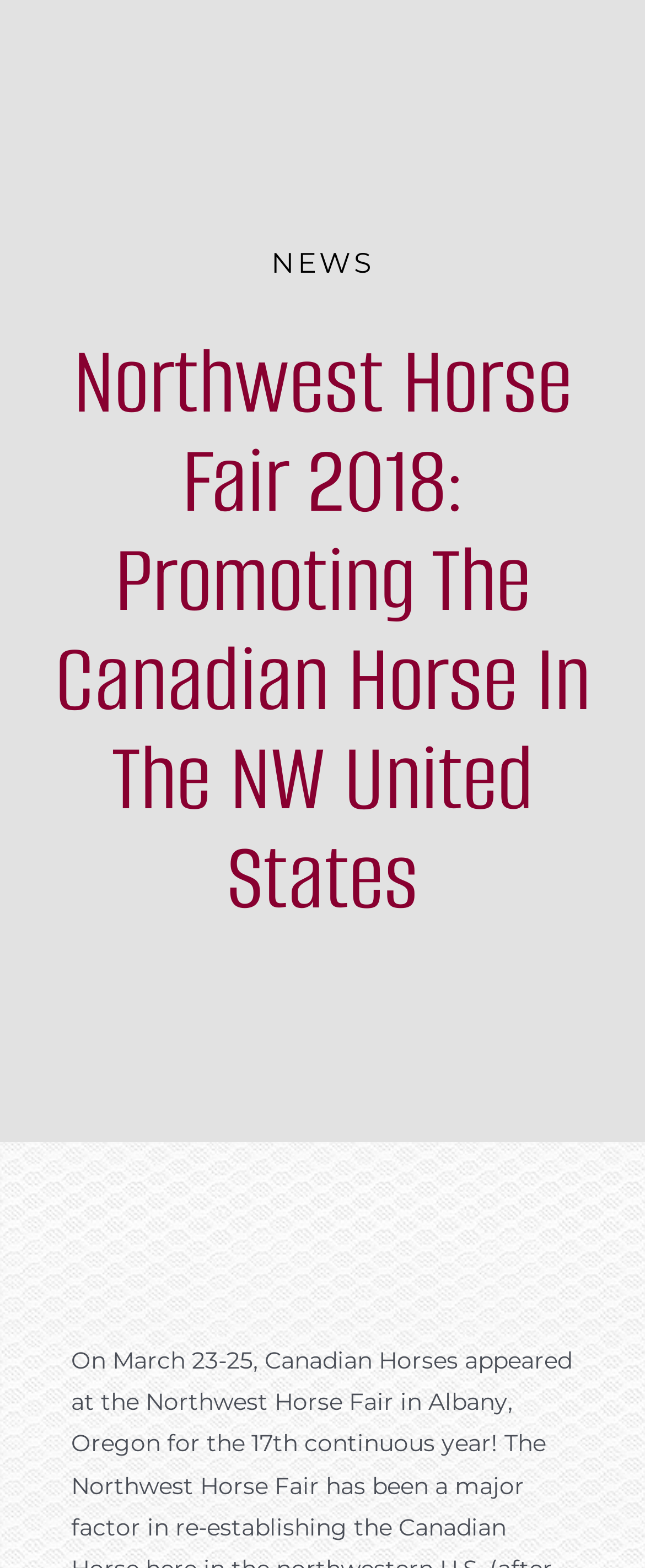Given the webpage screenshot and the description, determine the bounding box coordinates (top-left x, top-left y, bottom-right x, bottom-right y) that define the location of the UI element matching this description: Go to Top

[0.695, 0.272, 0.808, 0.318]